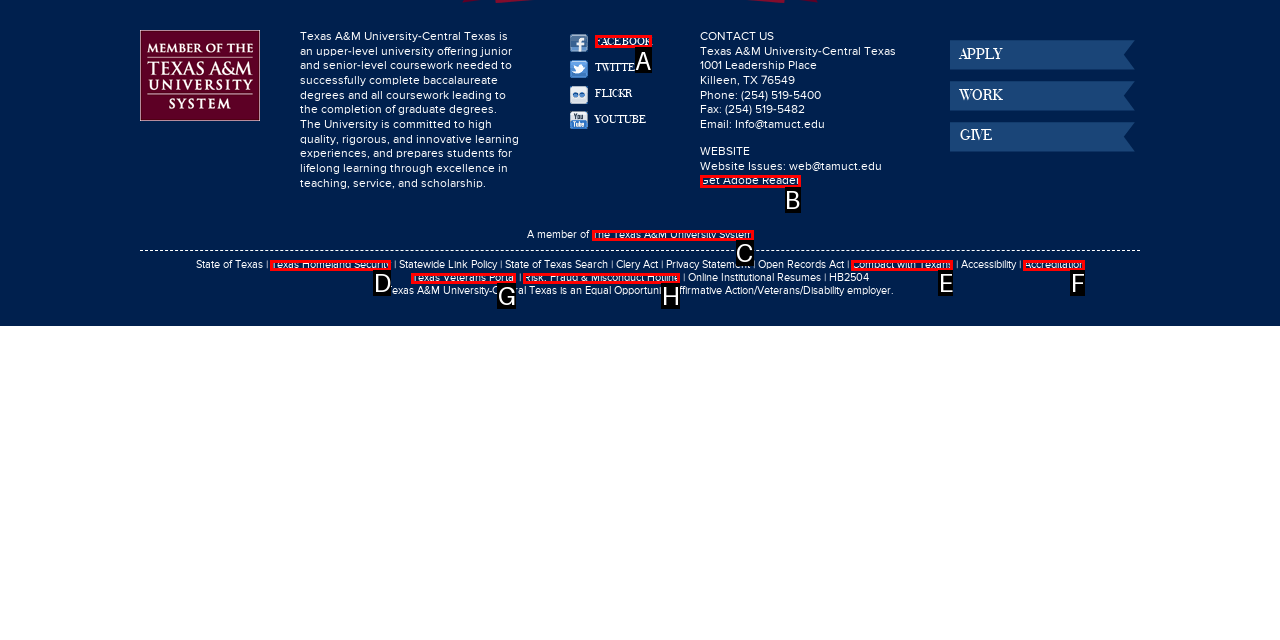Select the HTML element that matches the description: Risk, Fraud & Misconduct Hotline. Provide the letter of the chosen option as your answer.

H